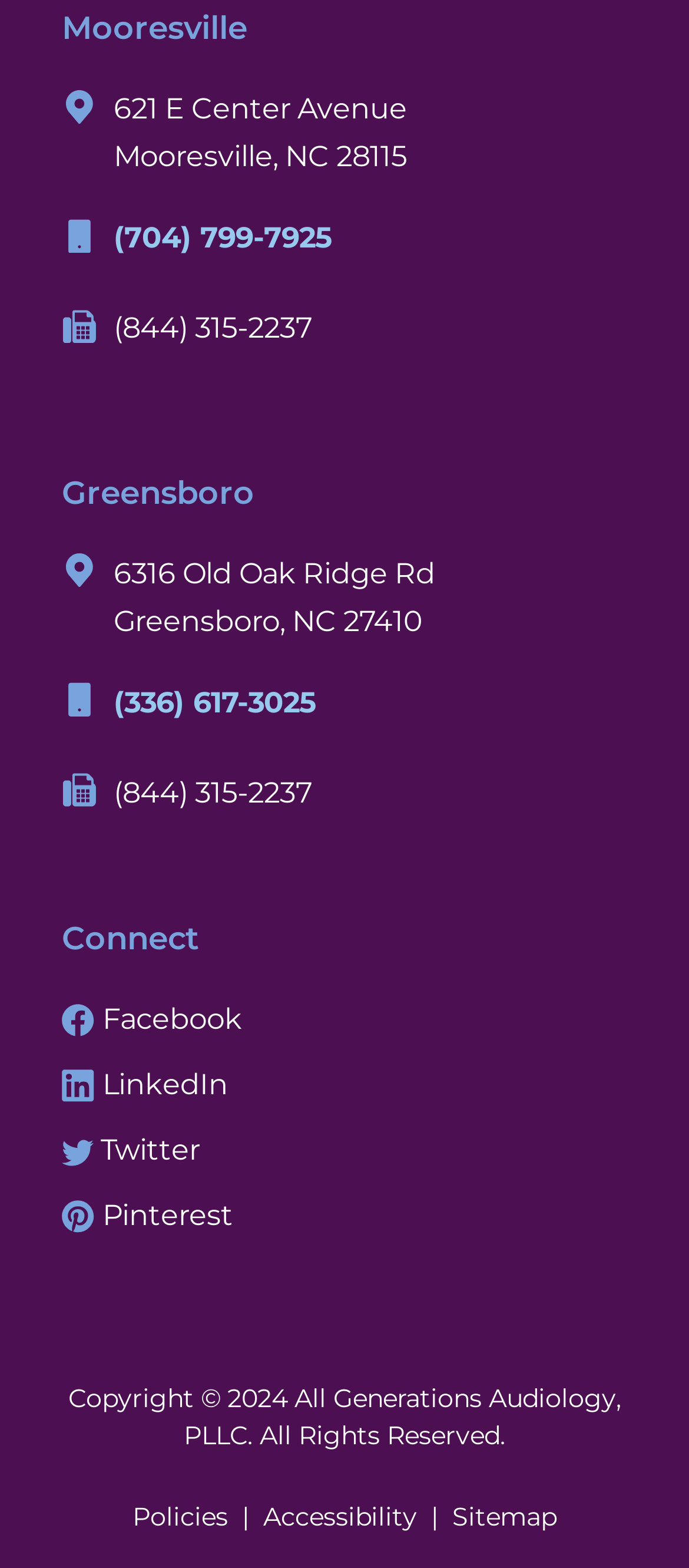Using the provided element description: "(336) 617-3025", determine the bounding box coordinates of the corresponding UI element in the screenshot.

[0.09, 0.433, 0.91, 0.463]